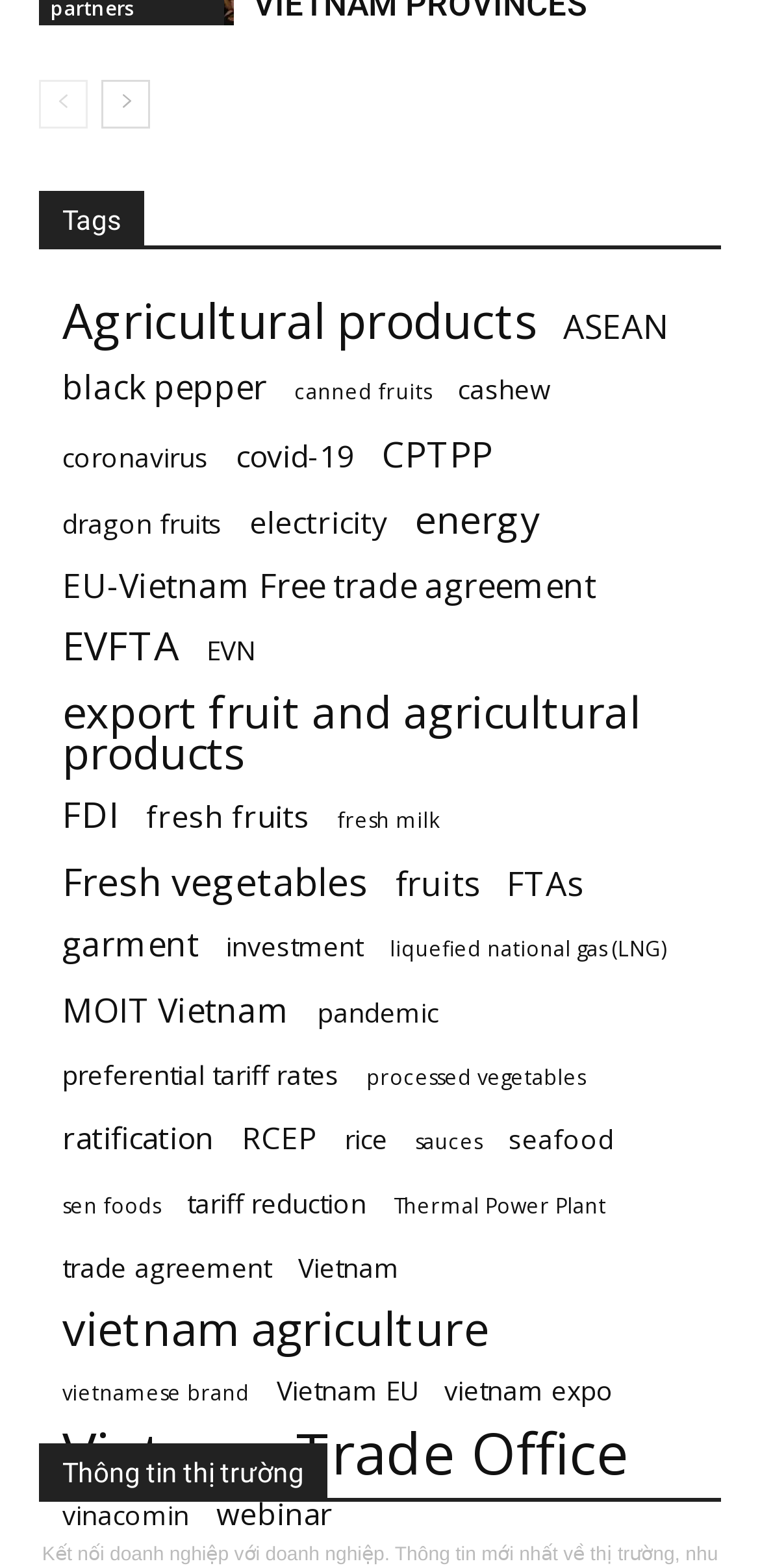Identify the bounding box coordinates for the element you need to click to achieve the following task: "View Thông tin thị trường". The coordinates must be four float values ranging from 0 to 1, formatted as [left, top, right, bottom].

[0.051, 0.92, 0.431, 0.955]